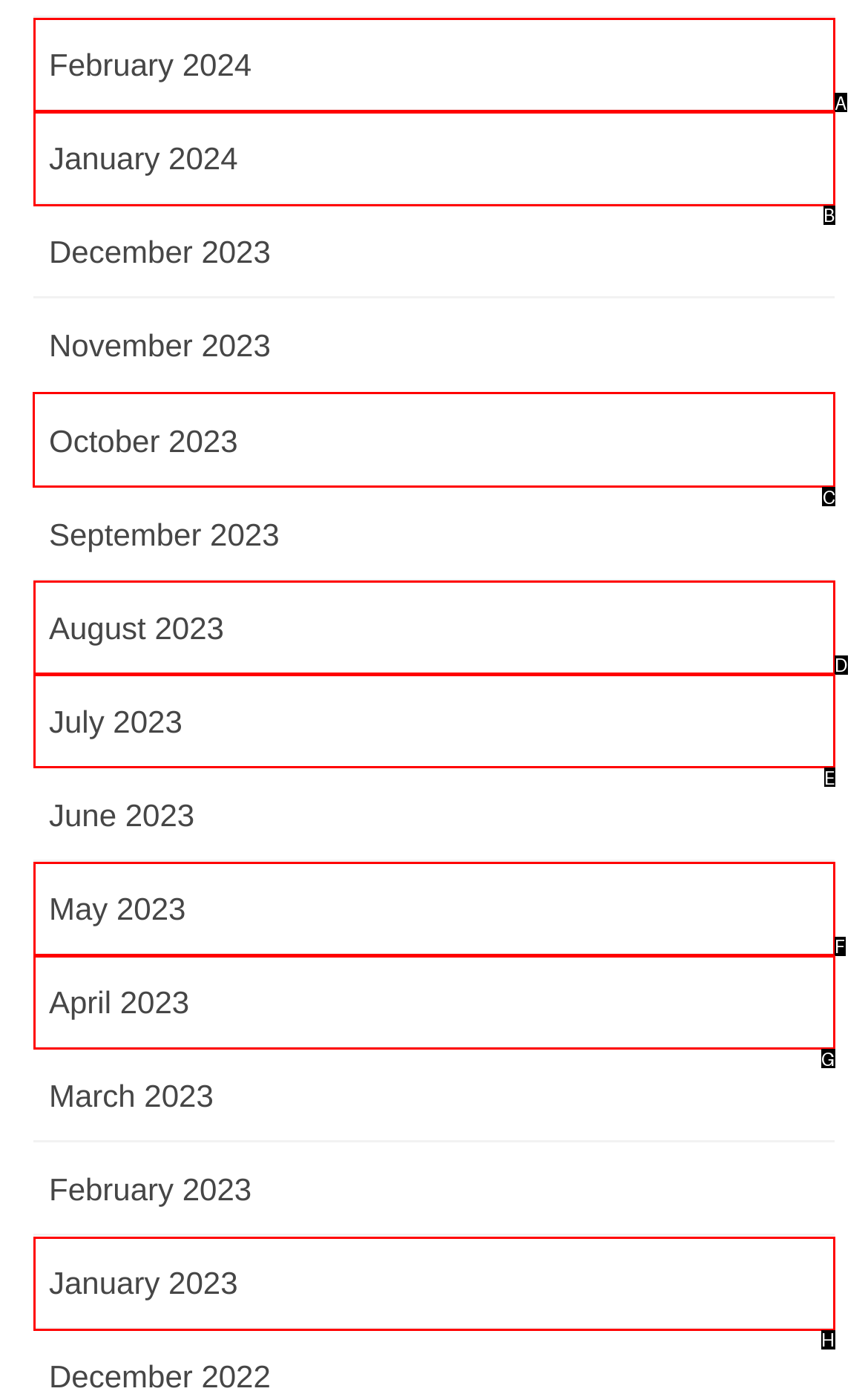Tell me the letter of the UI element I should click to accomplish the task: Explore October 2023 based on the choices provided in the screenshot.

C